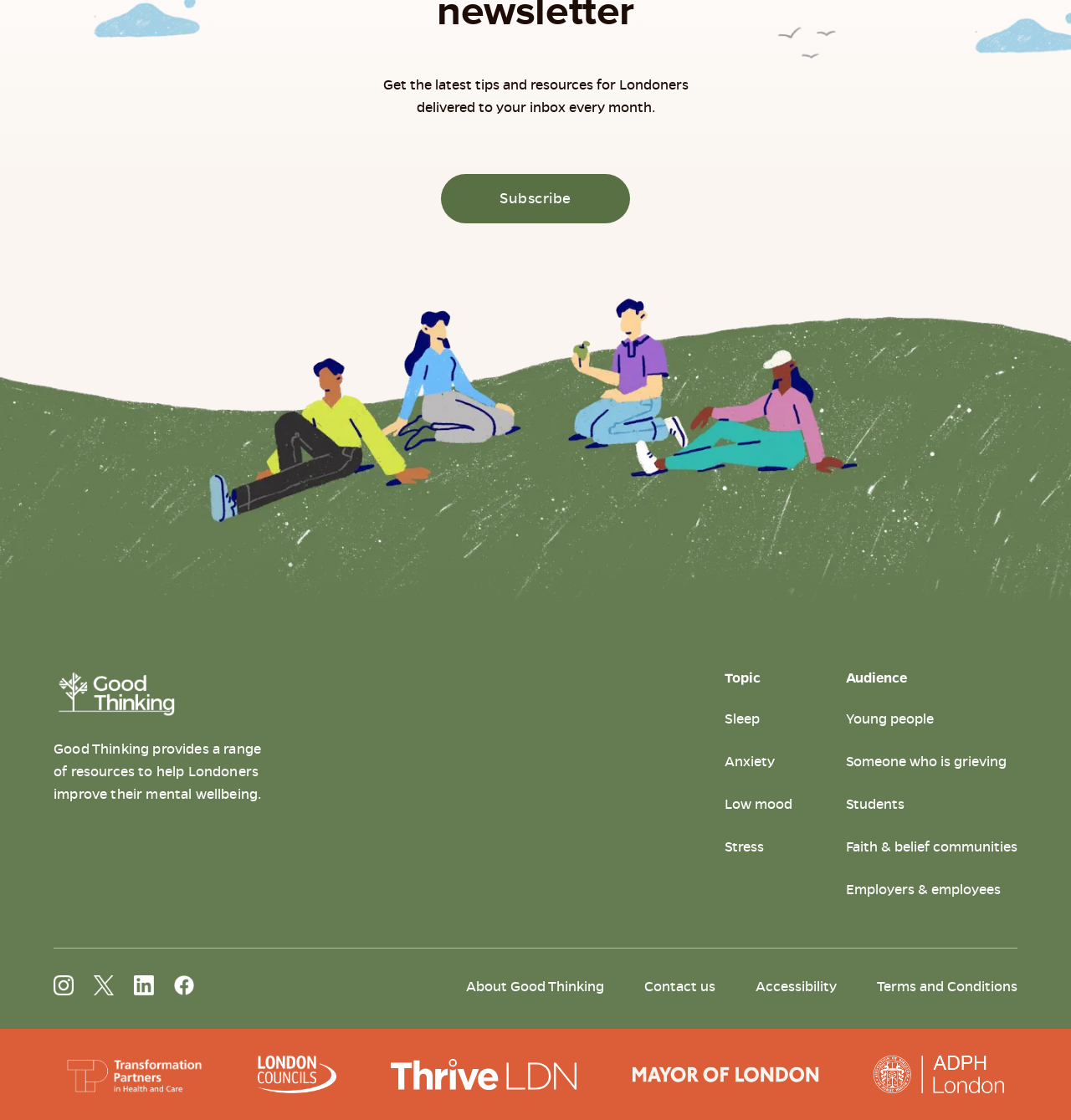Locate the bounding box coordinates of the item that should be clicked to fulfill the instruction: "Click on the 'News' link".

None